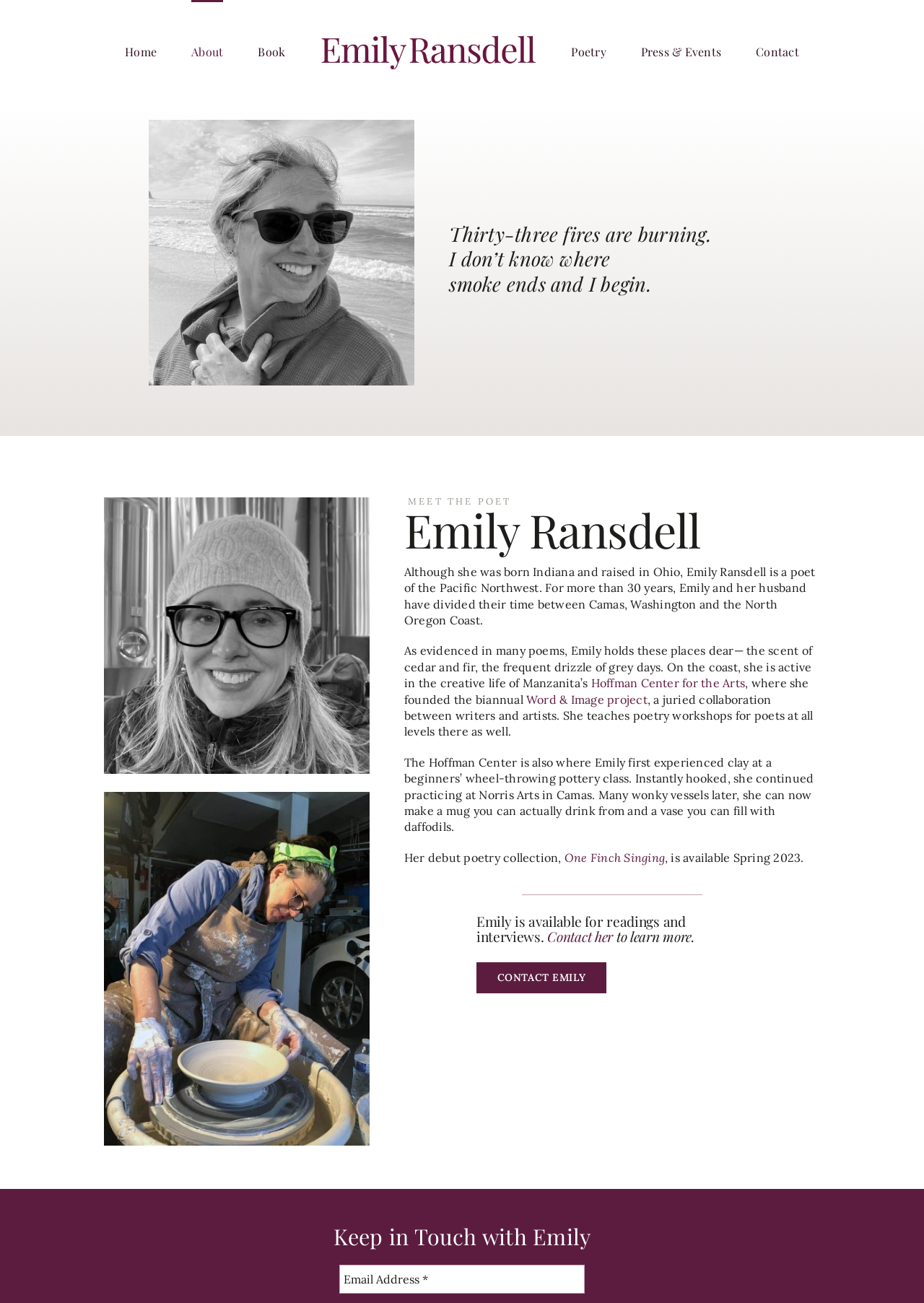Determine the bounding box coordinates of the clickable region to execute the instruction: "View Emily Ransdell's poetry collection". The coordinates should be four float numbers between 0 and 1, denoted as [left, top, right, bottom].

[0.611, 0.652, 0.72, 0.664]